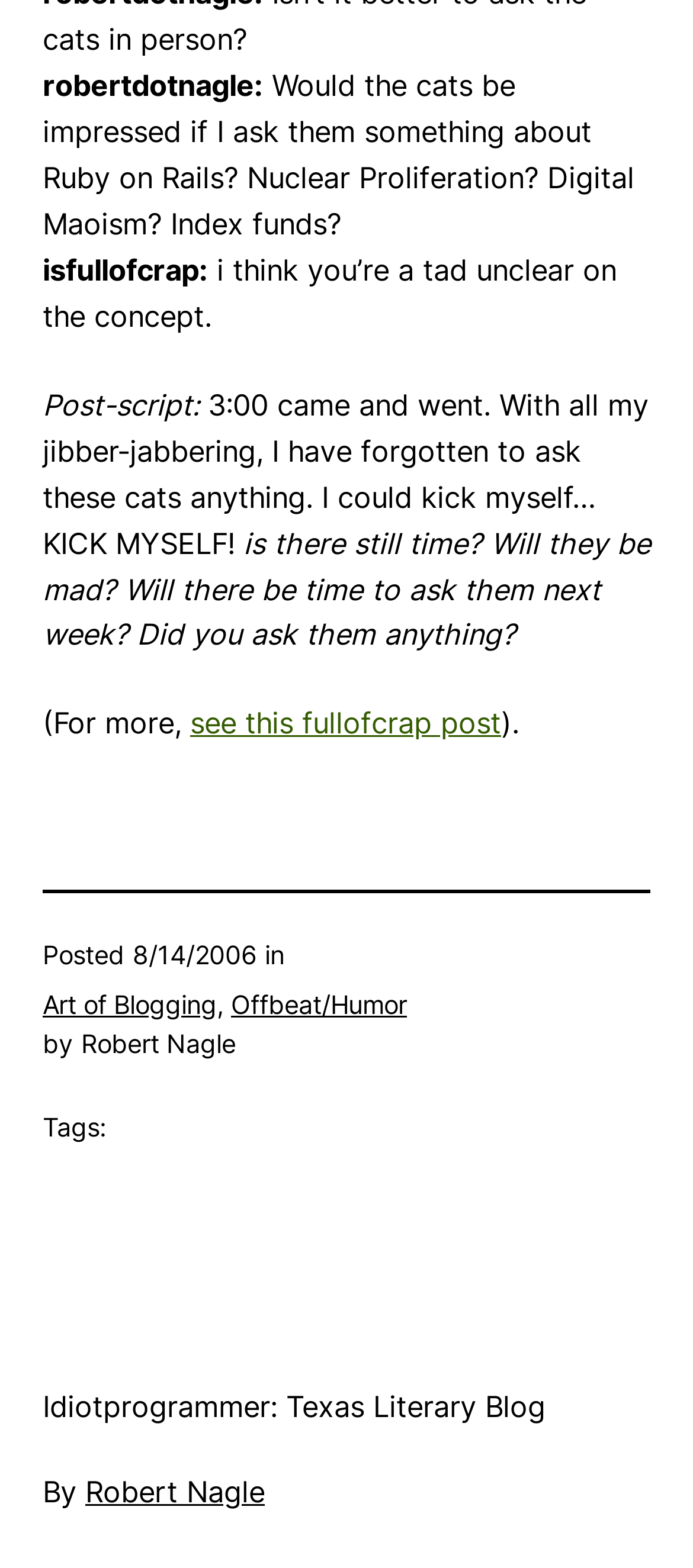Can you look at the image and give a comprehensive answer to the question:
What is the title of the blog?

I found the title of the blog by examining the links at the bottom of the page. One of the links is labeled 'Idiotprogrammer: Texas Literary Blog', which suggests that this is the title of the blog.